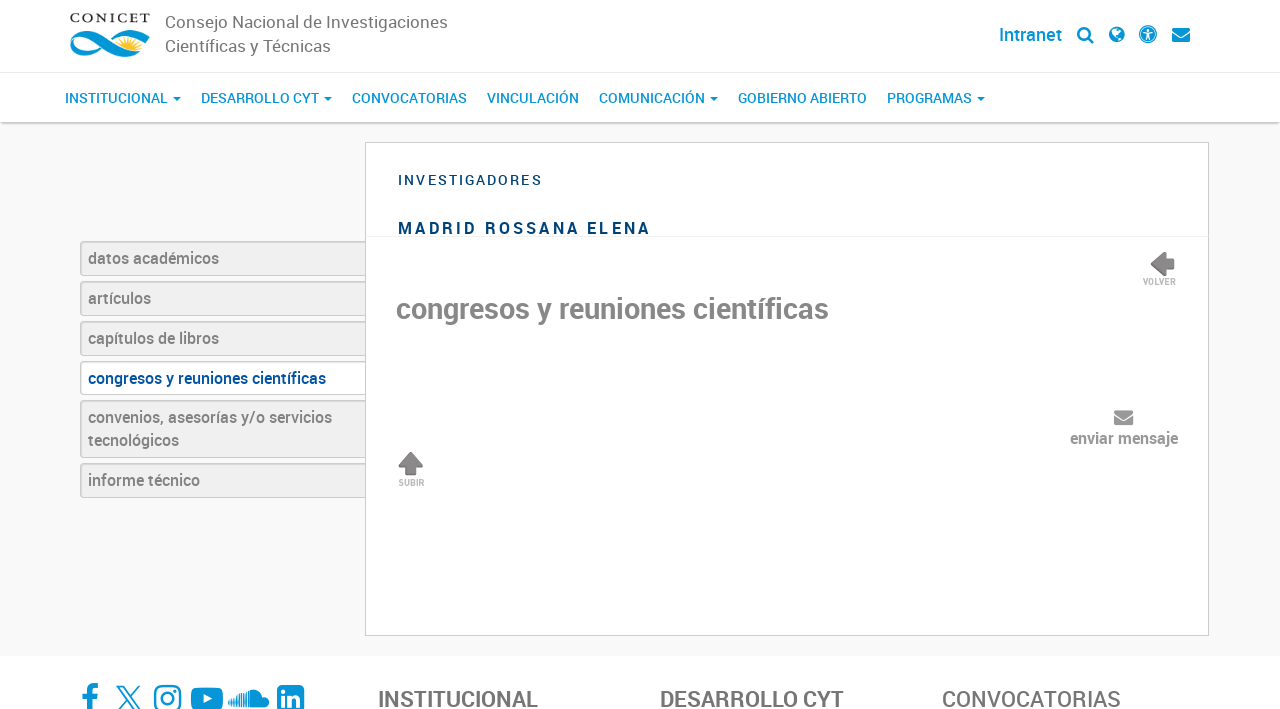Please identify the coordinates of the bounding box that should be clicked to fulfill this instruction: "Click on the CONICET link".

[0.043, 0.0, 0.129, 0.102]